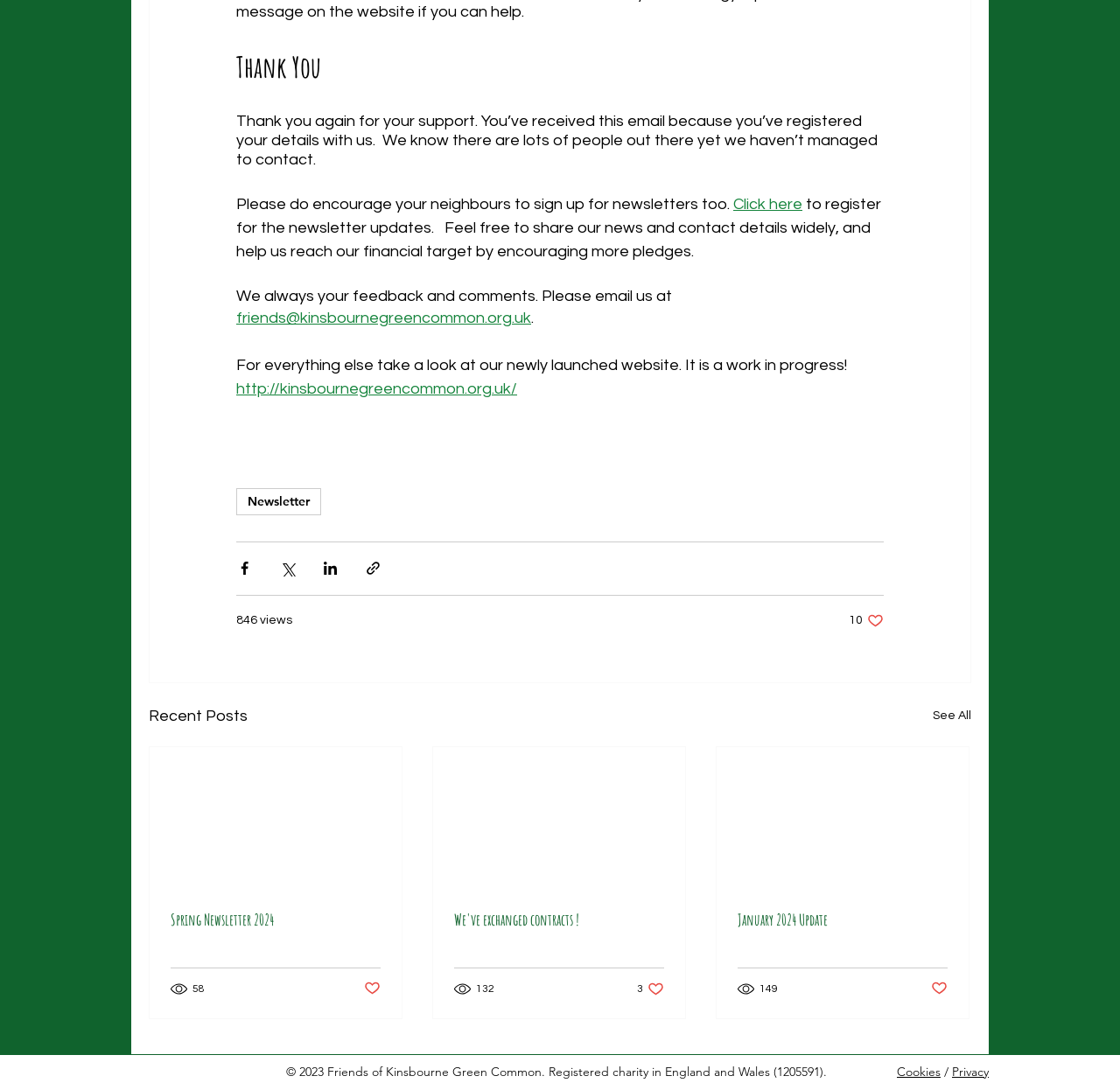Find the bounding box coordinates of the clickable element required to execute the following instruction: "Visit the website". Provide the coordinates as four float numbers between 0 and 1, i.e., [left, top, right, bottom].

[0.211, 0.349, 0.462, 0.364]